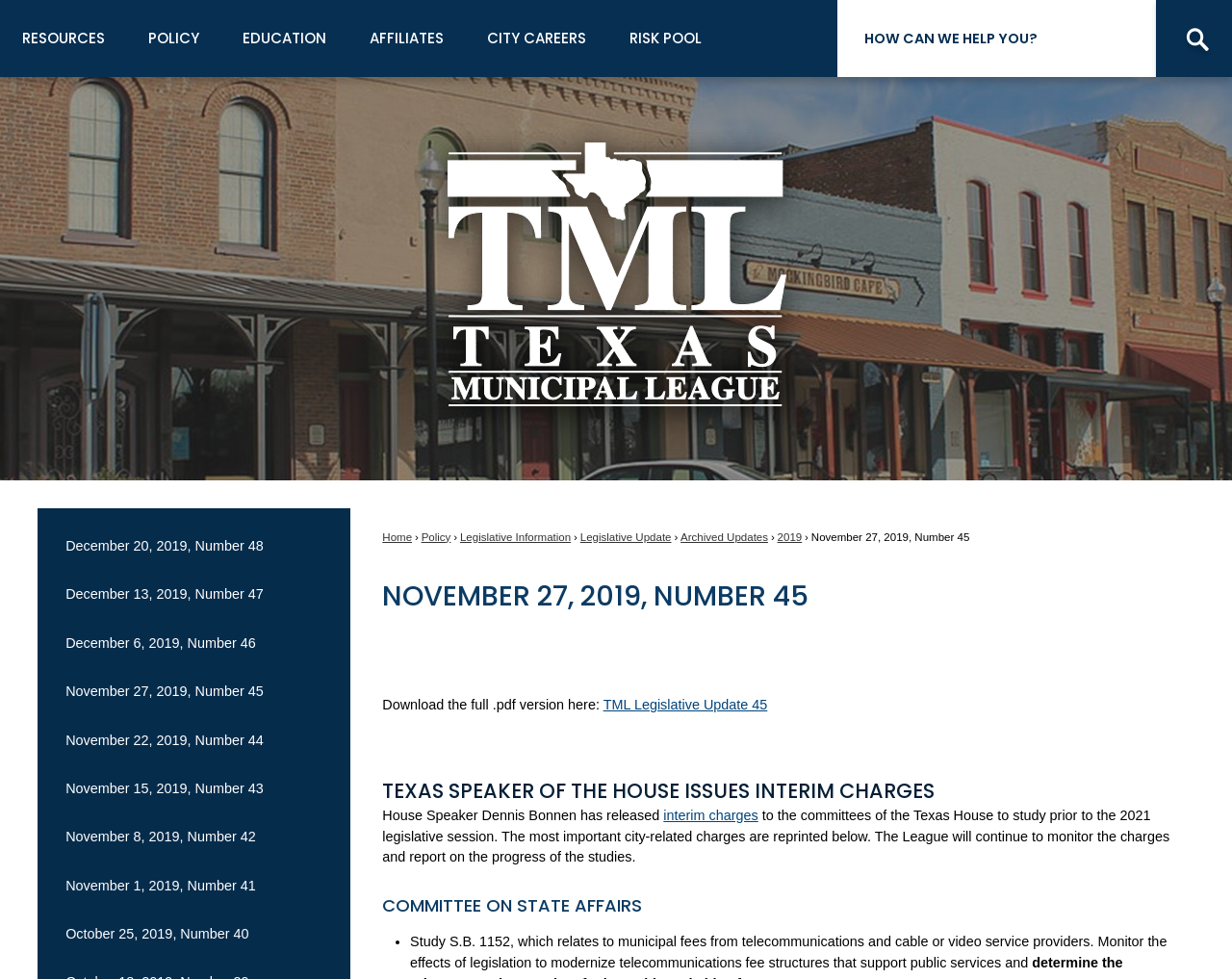Can you show the bounding box coordinates of the region to click on to complete the task described in the instruction: "Read about TEXAS SPEAKER OF THE HOUSE ISSUES INTERIM CHARGES"?

[0.31, 0.792, 0.952, 0.823]